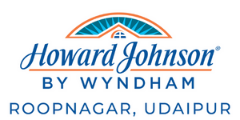What is the tagline of the hotel? Using the information from the screenshot, answer with a single word or phrase.

by Wyndham